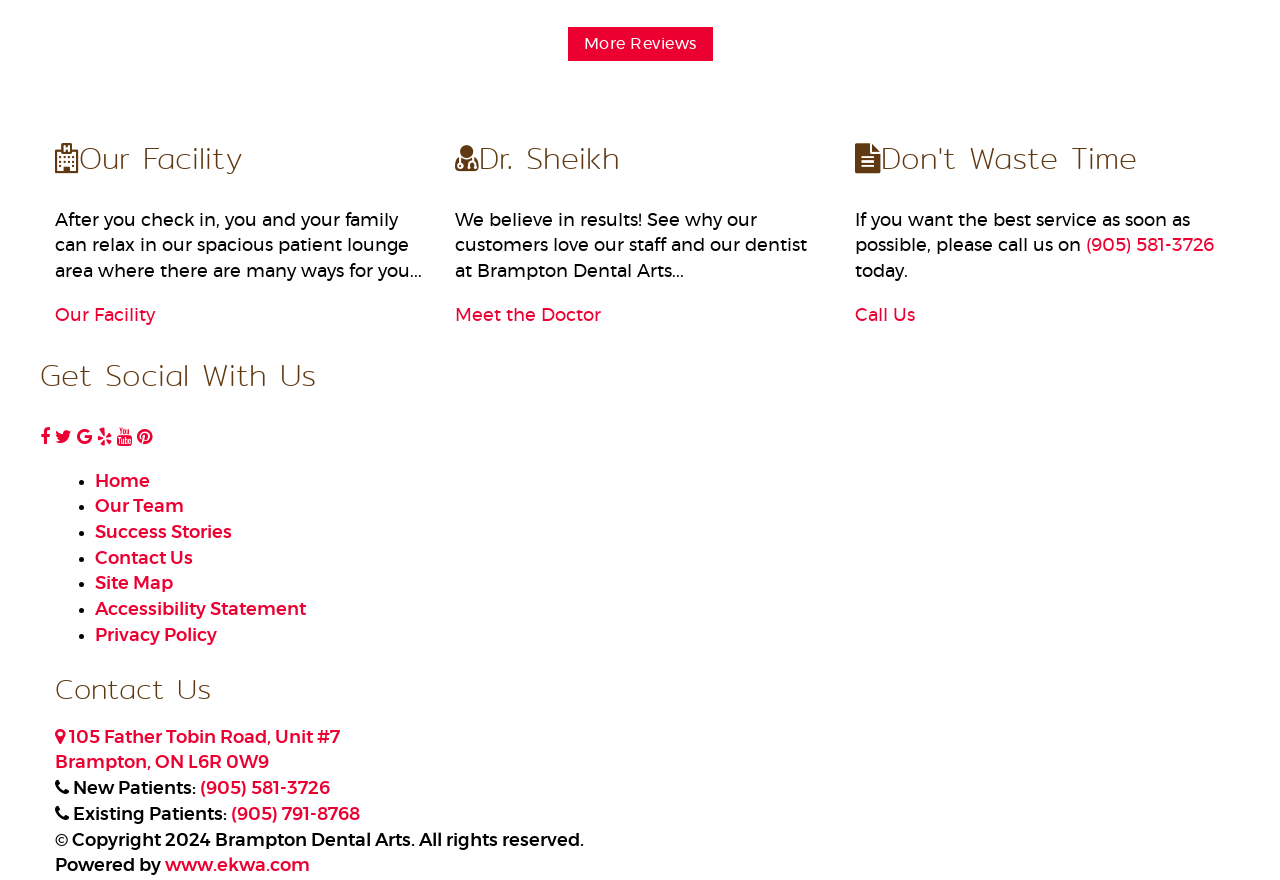What is the name of the dentist mentioned on the webpage?
Relying on the image, give a concise answer in one word or a brief phrase.

Dr. Sheikh